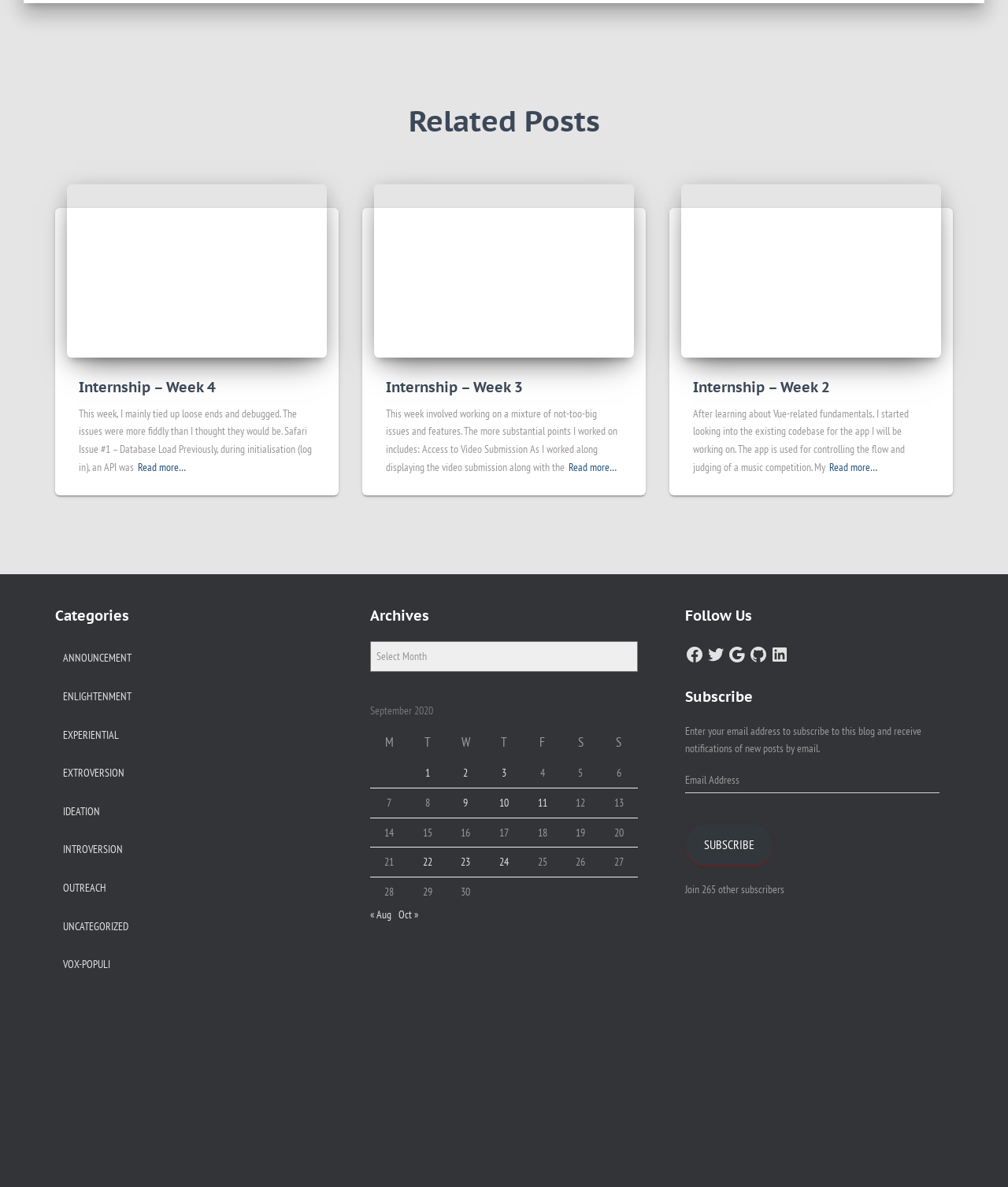Identify the bounding box coordinates of the region that needs to be clicked to carry out this instruction: "Select 'September 2020' from archives". Provide these coordinates as four float numbers ranging from 0 to 1, i.e., [left, top, right, bottom].

[0.367, 0.54, 0.633, 0.566]